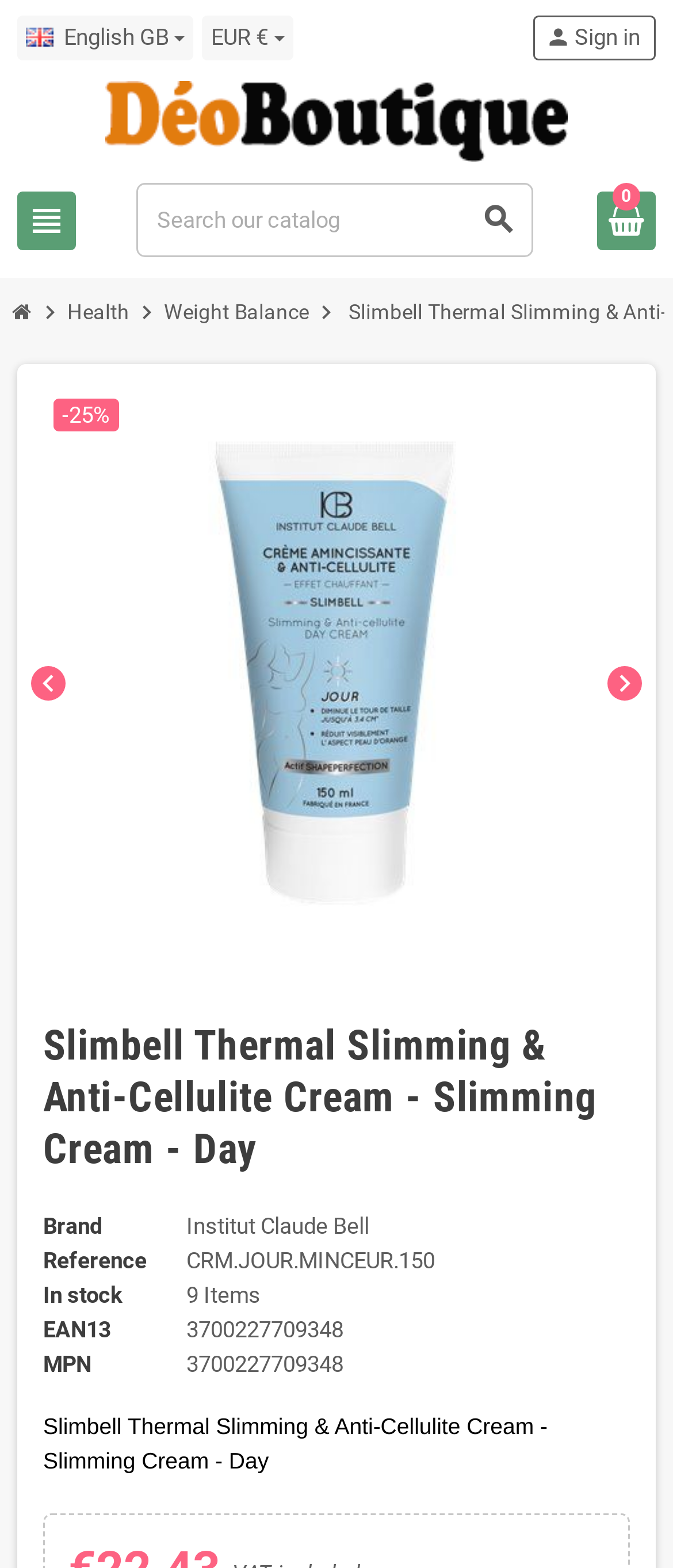Identify the bounding box for the UI element that is described as follows: "May 2017".

None